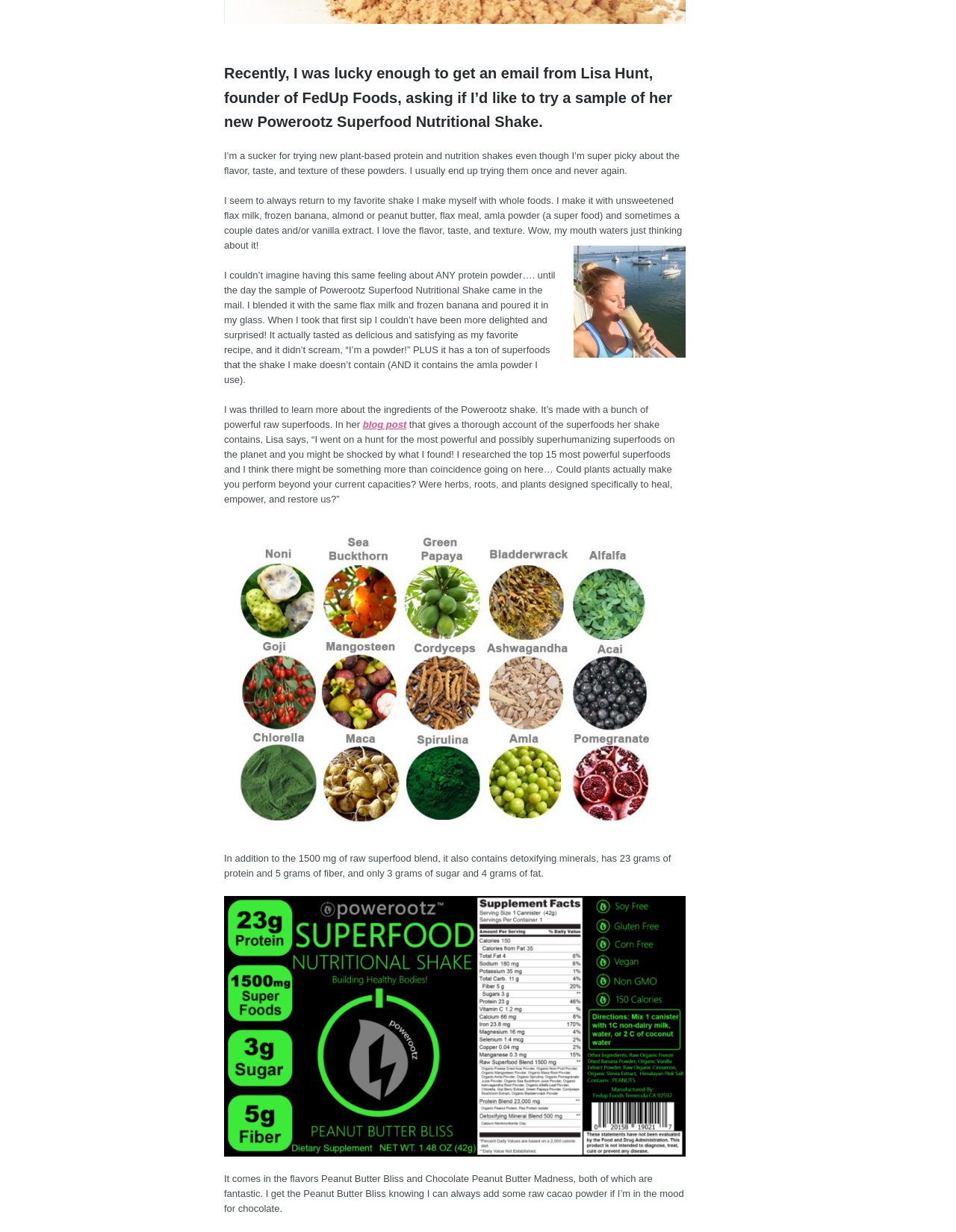Extract the bounding box coordinates of the UI element described: "blog post". Provide the coordinates in the format [left, top, right, bottom] with values ranging from 0 to 1.

[0.379, 0.34, 0.425, 0.349]